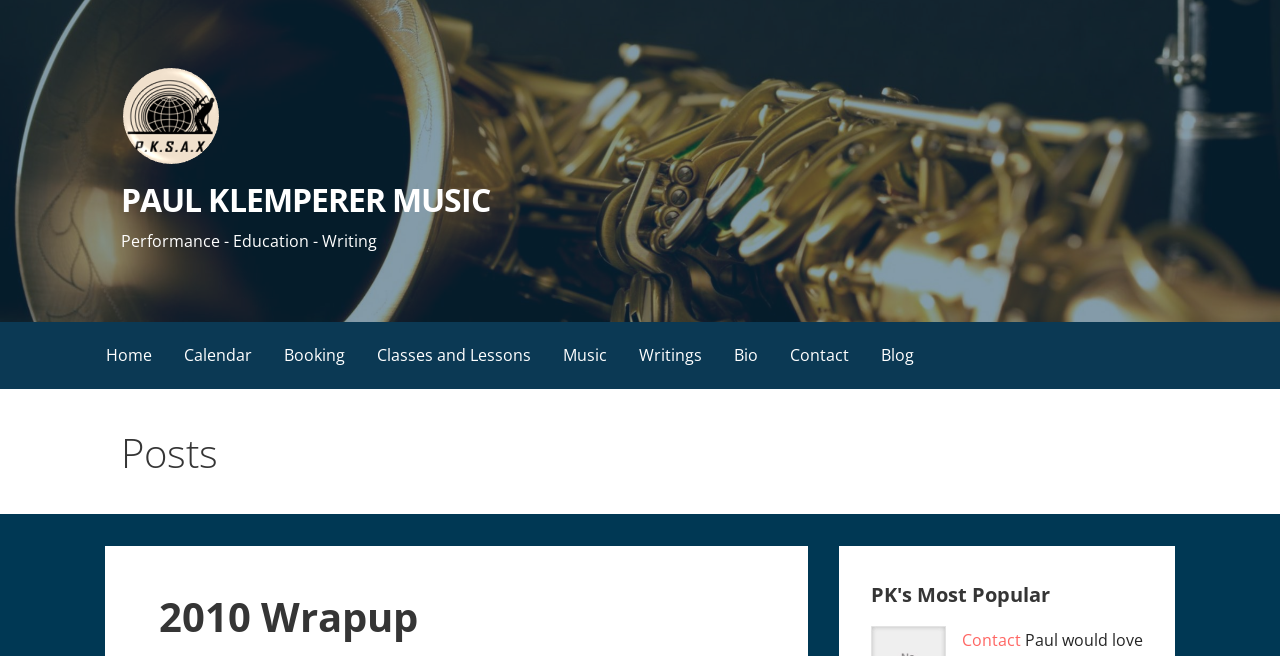How many images are there on the webpage? Analyze the screenshot and reply with just one word or a short phrase.

1